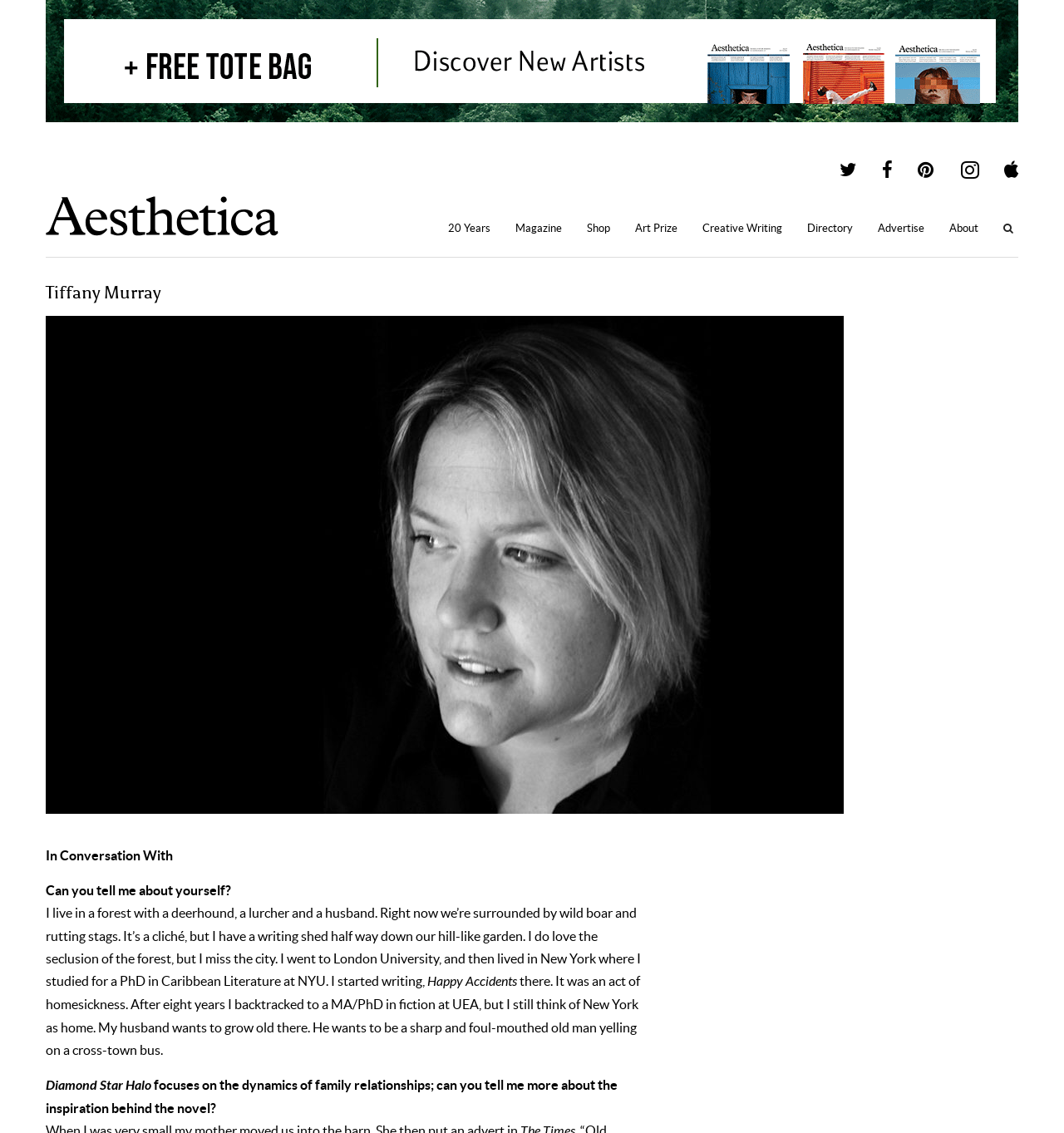Offer a detailed account of what is visible on the webpage.

The webpage appears to be an article or interview page from Aesthetica Magazine, featuring a conversation with Tiffany Murray. At the top of the page, there is a logo of Aesthetica Magazine, accompanied by a link to the magazine's homepage. Below the logo, there are several navigation links, including "20 Years", "Magazine", "Shop", "Art Prize", "Creative Writing", "Directory", "Advertise", and "About", which are aligned horizontally across the page.

On the left side of the page, there is a large image that spans almost the entire height of the page. Above the image, there is a heading that reads "Tiffany Murray". Below the image, there is a section with a heading "In Conversation With", followed by a series of paragraphs of text that appear to be an interview with Tiffany Murray. The text is divided into several sections, with headings such as "Happy Accidents" and "Diamond Star Halo", which seem to be titles of Tiffany Murray's works.

On the right side of the page, there are several social media links, represented by icons, which are aligned vertically. There is also a button with a search icon at the top right corner of the page. Overall, the page has a clean and simple layout, with a focus on the interview content and navigation links.